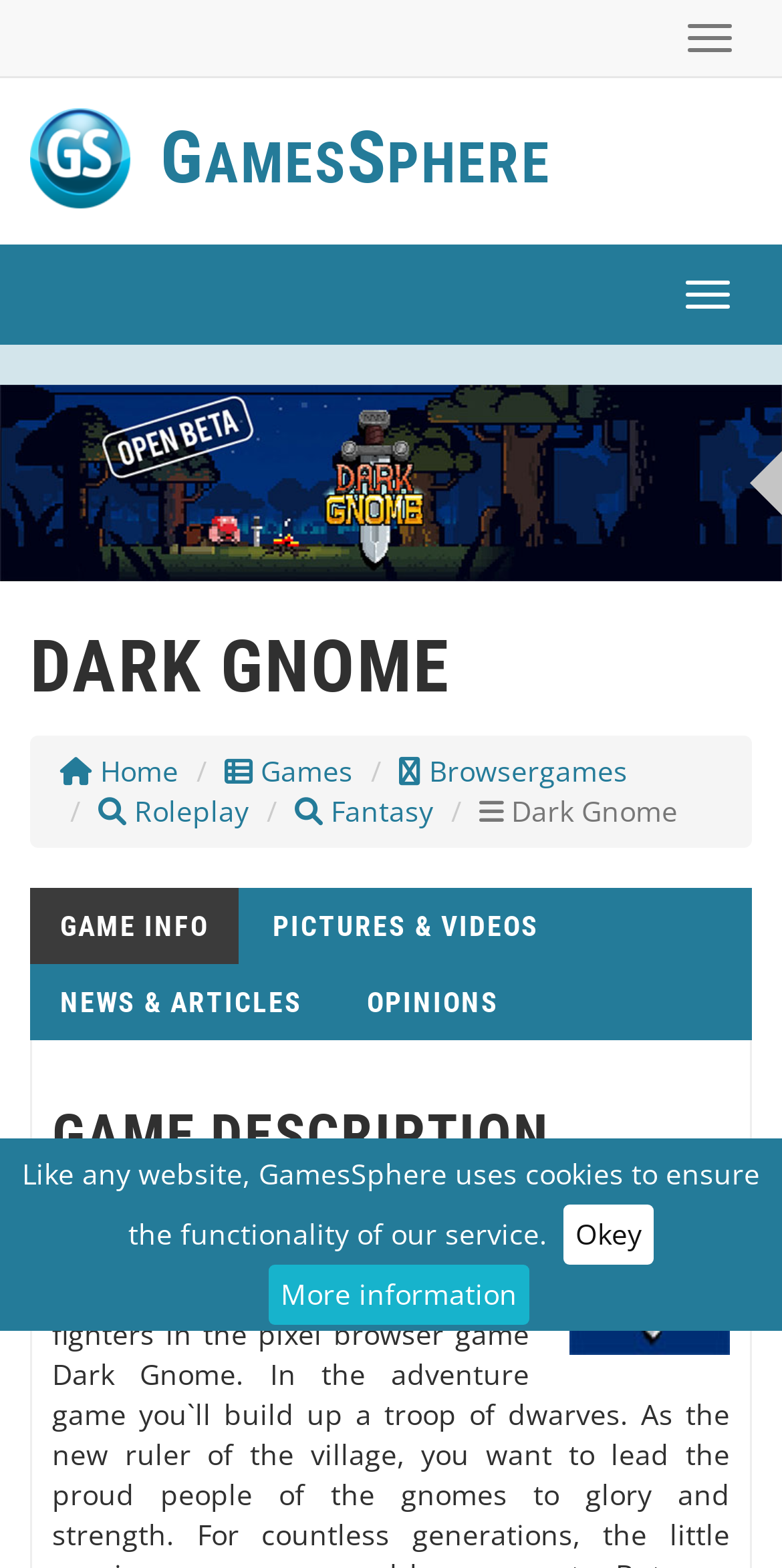Determine the bounding box coordinates of the section to be clicked to follow the instruction: "read game description". The coordinates should be given as four float numbers between 0 and 1, formatted as [left, top, right, bottom].

[0.067, 0.702, 0.933, 0.749]